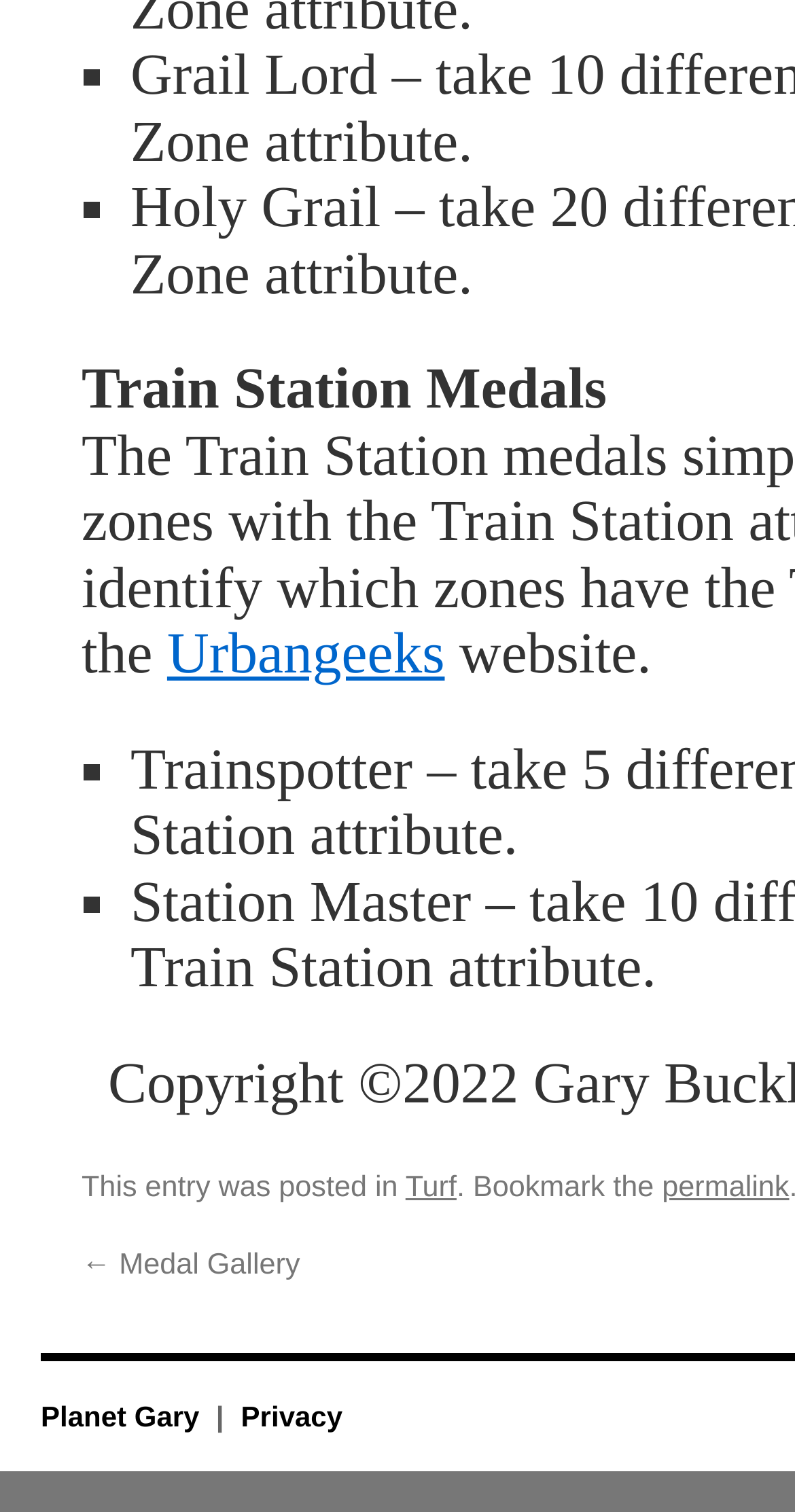What is the purpose of the '■' markers?
Make sure to answer the question with a detailed and comprehensive explanation.

The purpose of the '■' markers can be determined by looking at their location and frequency on the page. They are scattered throughout the page and are likely used to mark the beginning of a list item or a section. This is a common convention in web design to use such markers to visually distinguish between different sections or list items.